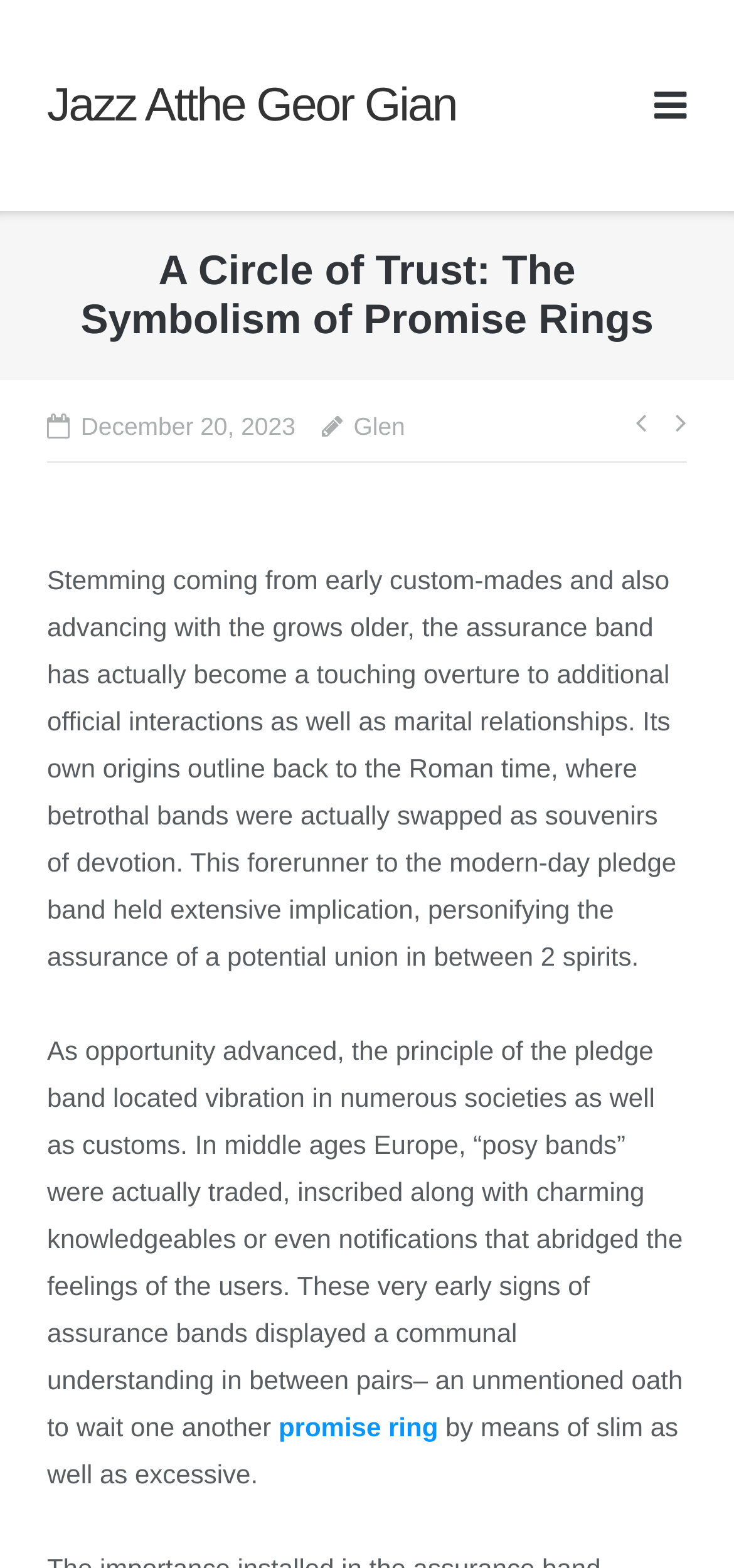What is the author of the post?
Observe the image and answer the question with a one-word or short phrase response.

Glen